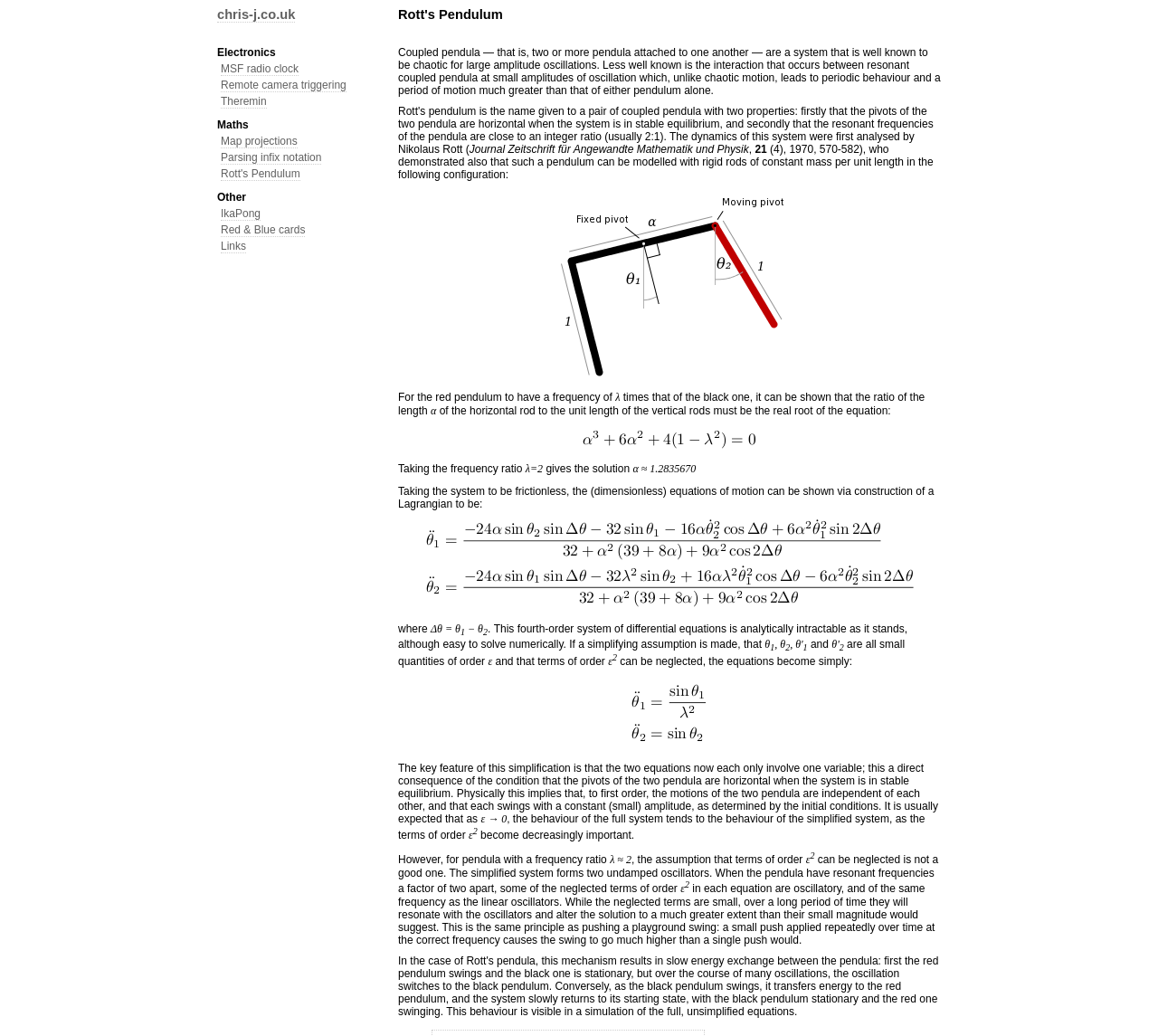Locate the bounding box of the UI element defined by this description: "Map projections". The coordinates should be given as four float numbers between 0 and 1, formatted as [left, top, right, bottom].

[0.191, 0.13, 0.257, 0.143]